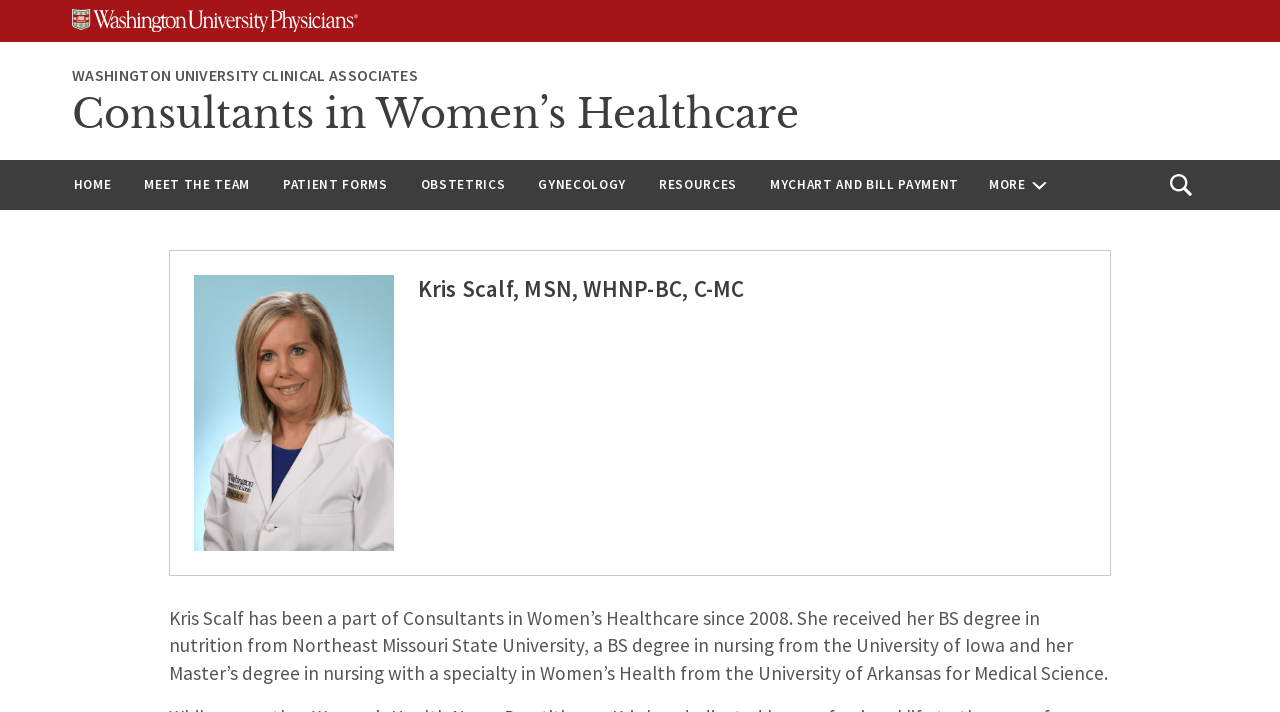Can you find and provide the title of the webpage?

Kris Scalf, MSN, WHNP-BC, C-MC